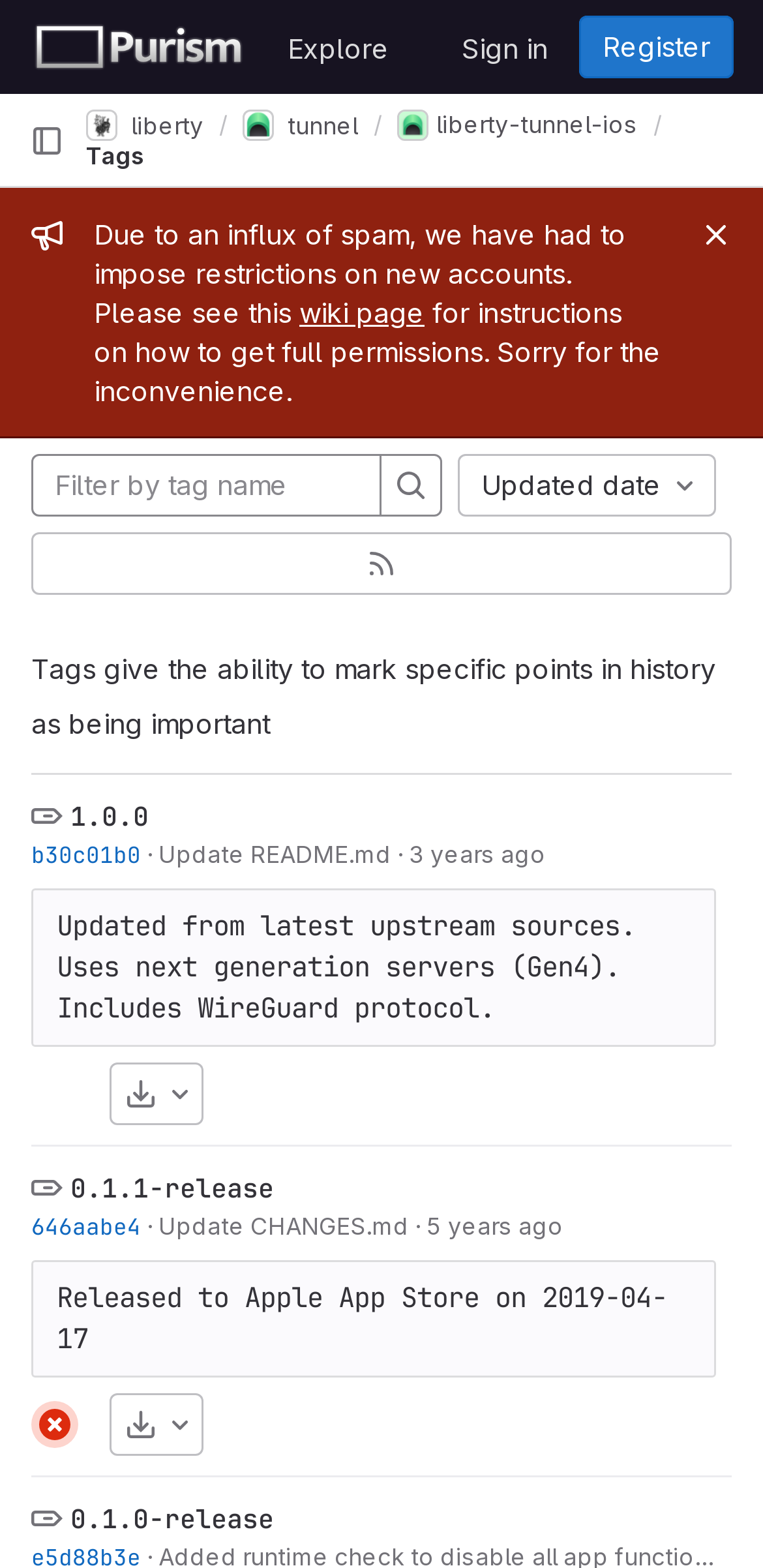Please find the bounding box coordinates (top-left x, top-left y, bottom-right x, bottom-right y) in the screenshot for the UI element described as follows: wiki page

[0.392, 0.188, 0.556, 0.21]